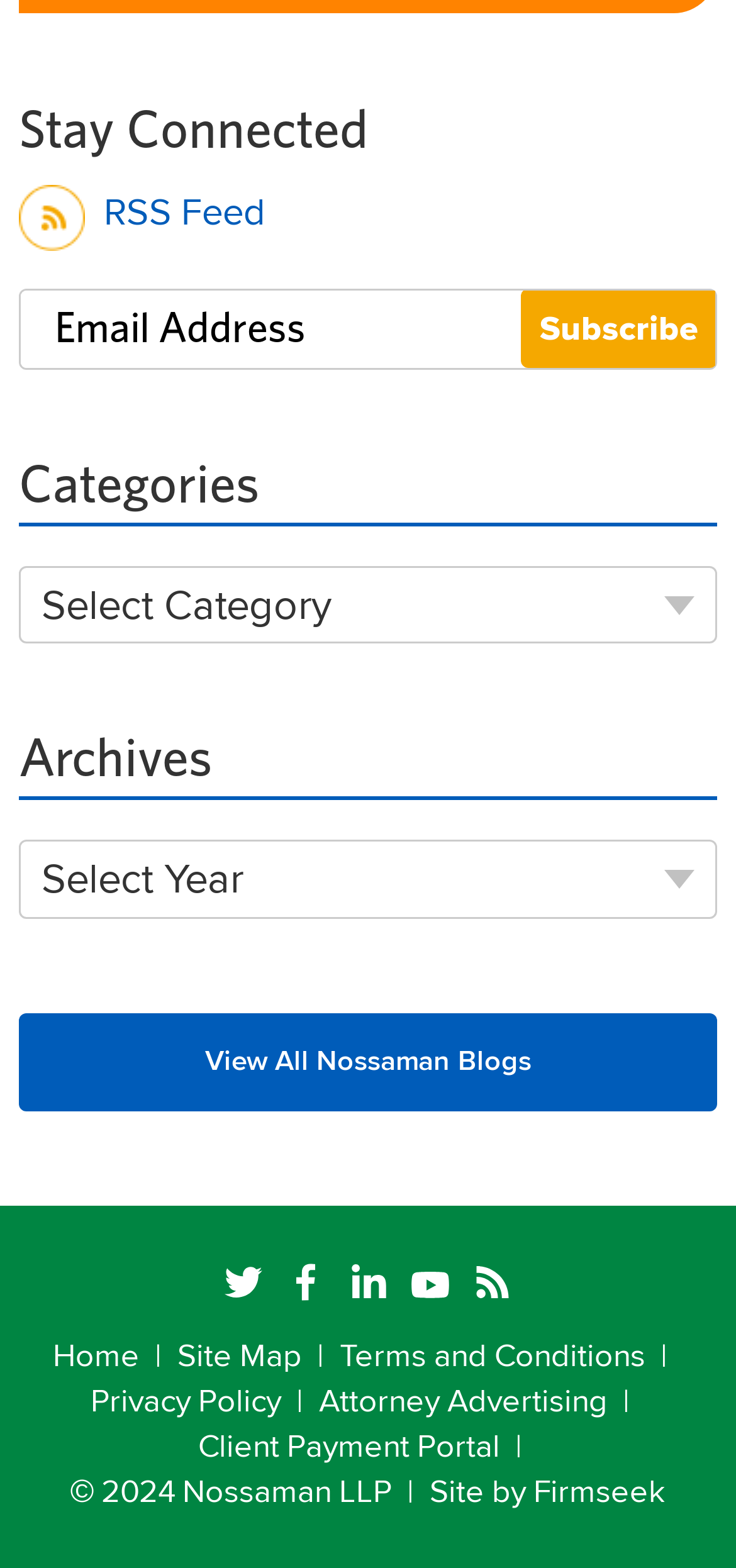How many social media links are available?
Provide a thorough and detailed answer to the question.

The webpage contains links to Twitter, Facebook, LinkedIn, YouTube, and RSS, which are all social media platforms. These links are located at the bottom of the webpage, indicating that they are used to connect with the website's social media presence.